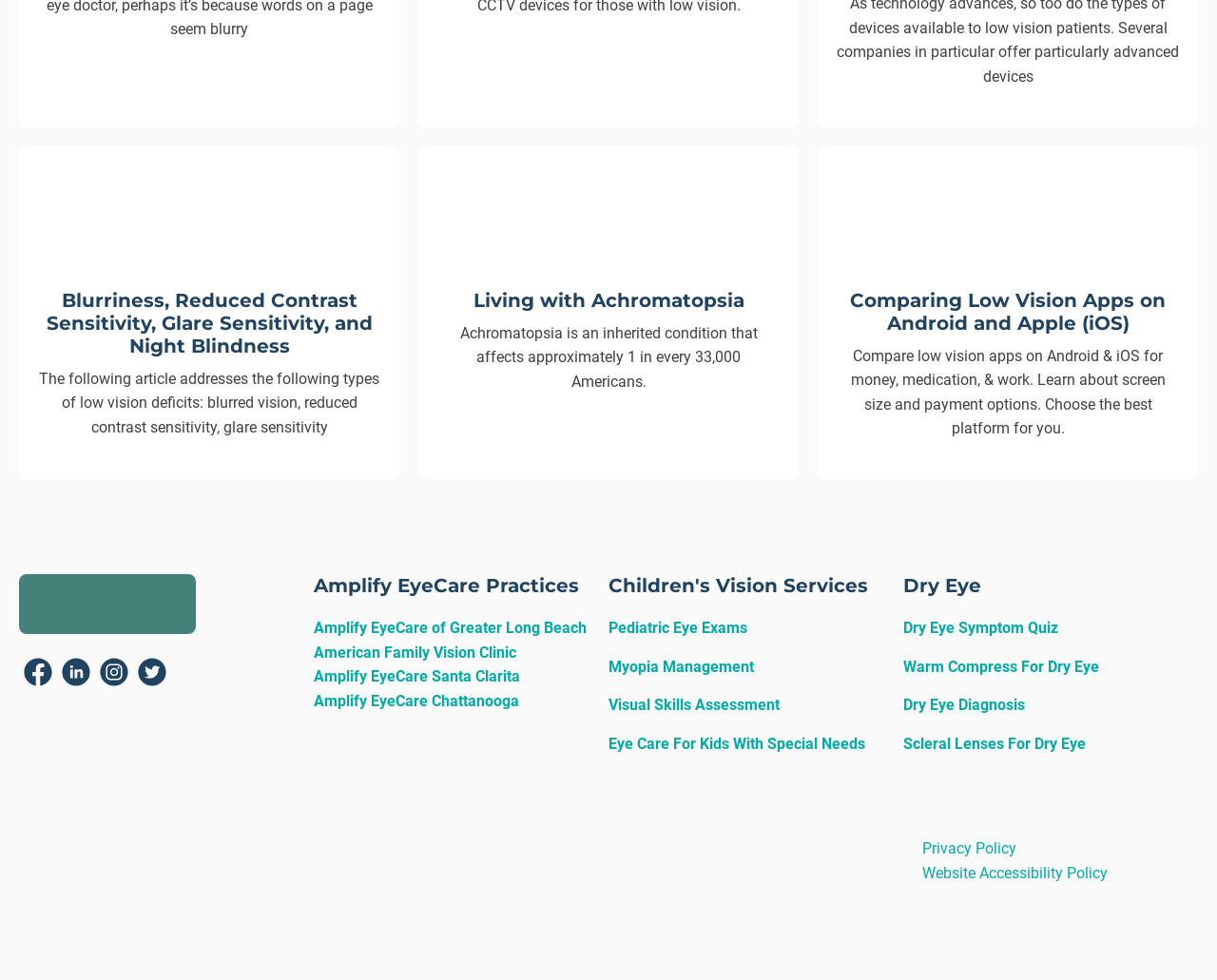Please specify the bounding box coordinates of the clickable section necessary to execute the following command: "Learn about Blurriness, Reduced Contrast Sensitivity, Glare Sensitivity, and Night Blindness".

[0.031, 0.188, 0.312, 0.448]